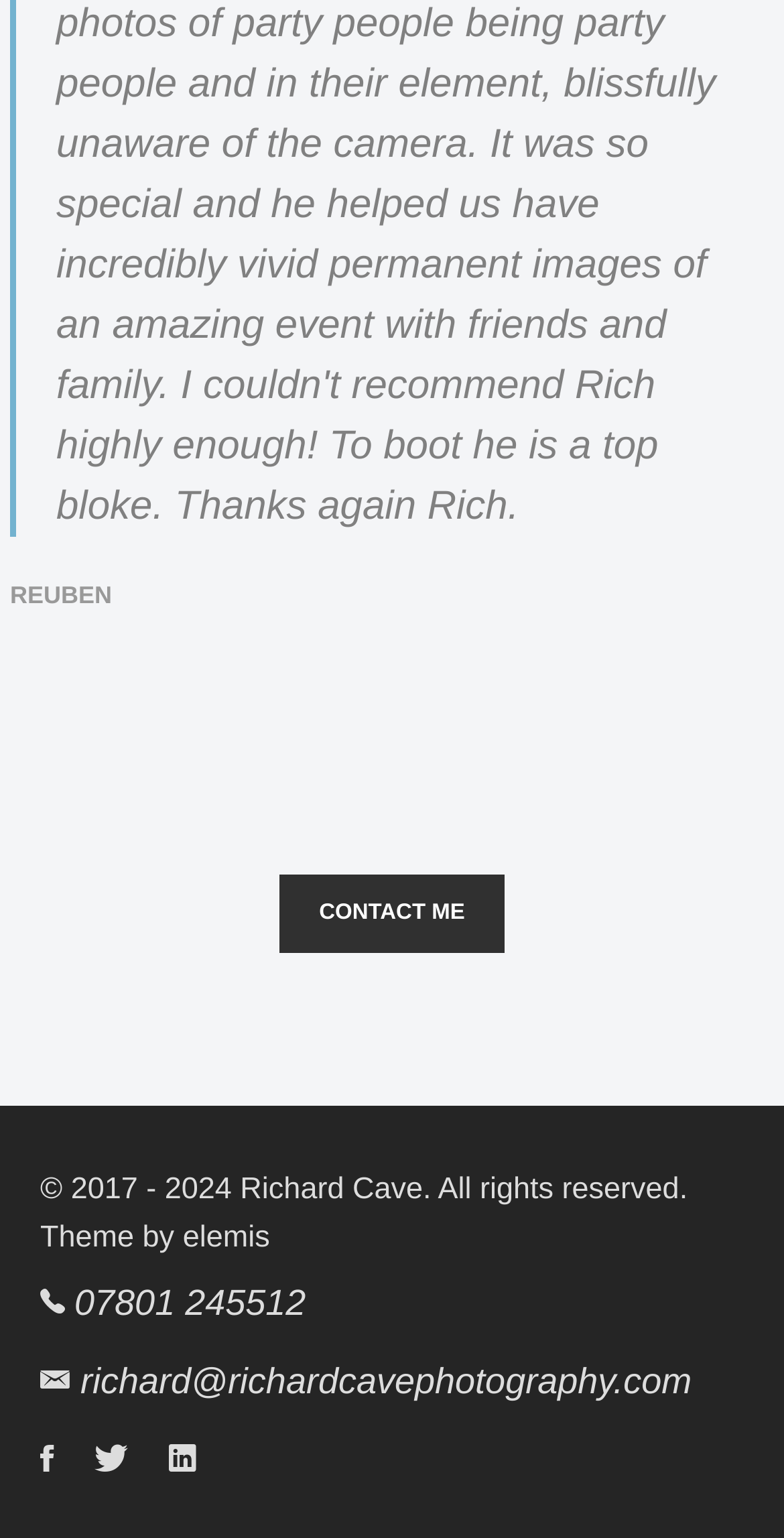Please give a short response to the question using one word or a phrase:
What is the email address of the photographer?

richard@richardcavephotography.com